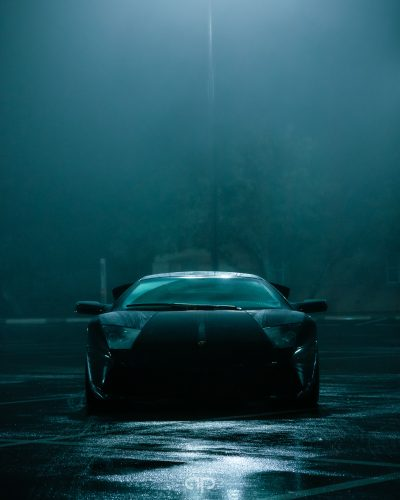What is the weather condition in the scene?
Provide a one-word or short-phrase answer based on the image.

Misty